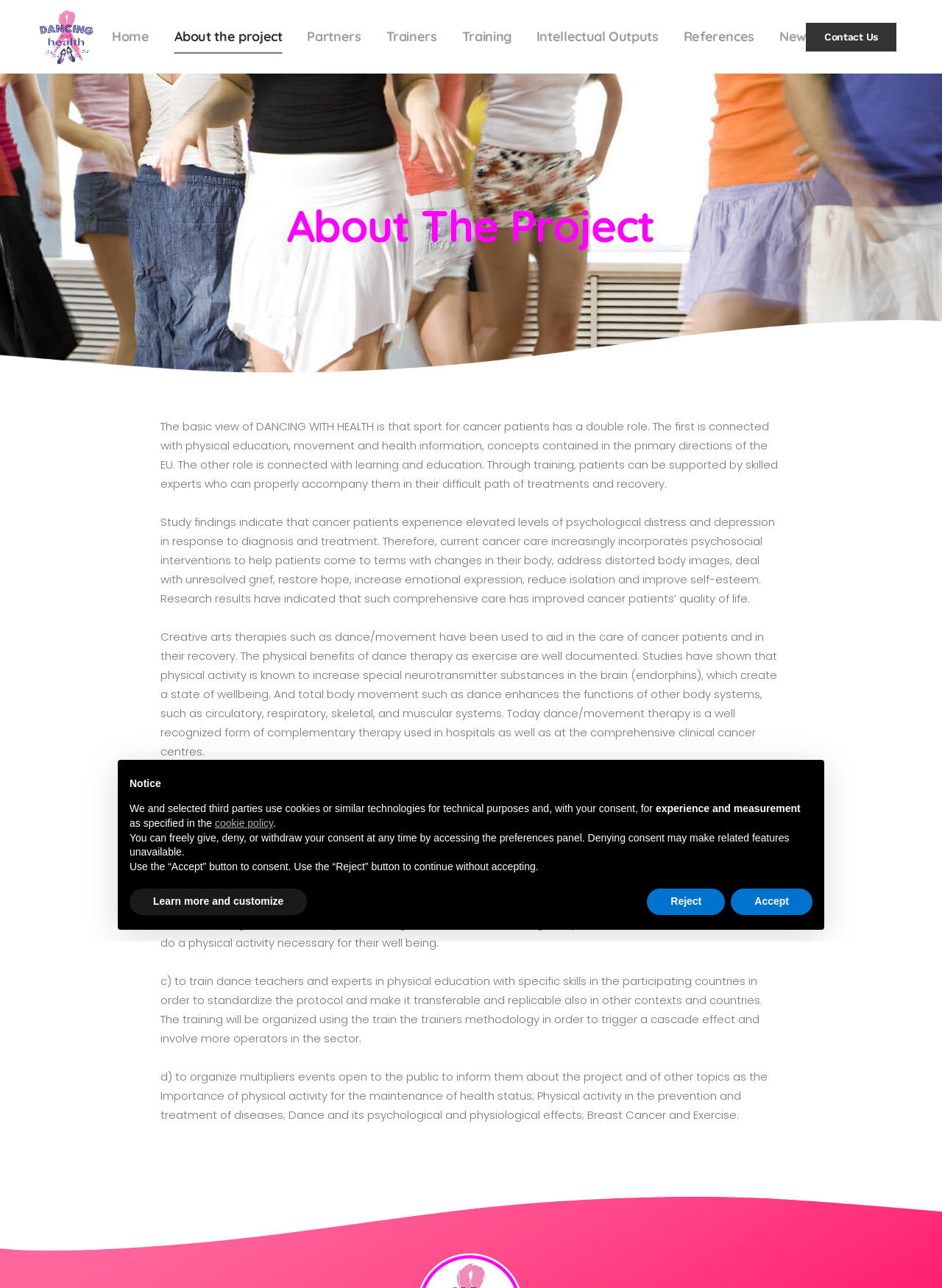What is the main purpose of the DANCING WITH HEALTH project?
Refer to the image and give a detailed answer to the query.

The main purpose of the DANCING WITH HEALTH project is to promote physical activity in the form of dance to breast cancer survivors and women who have concluded their treatment aged 30-65, as stated in the project's description.